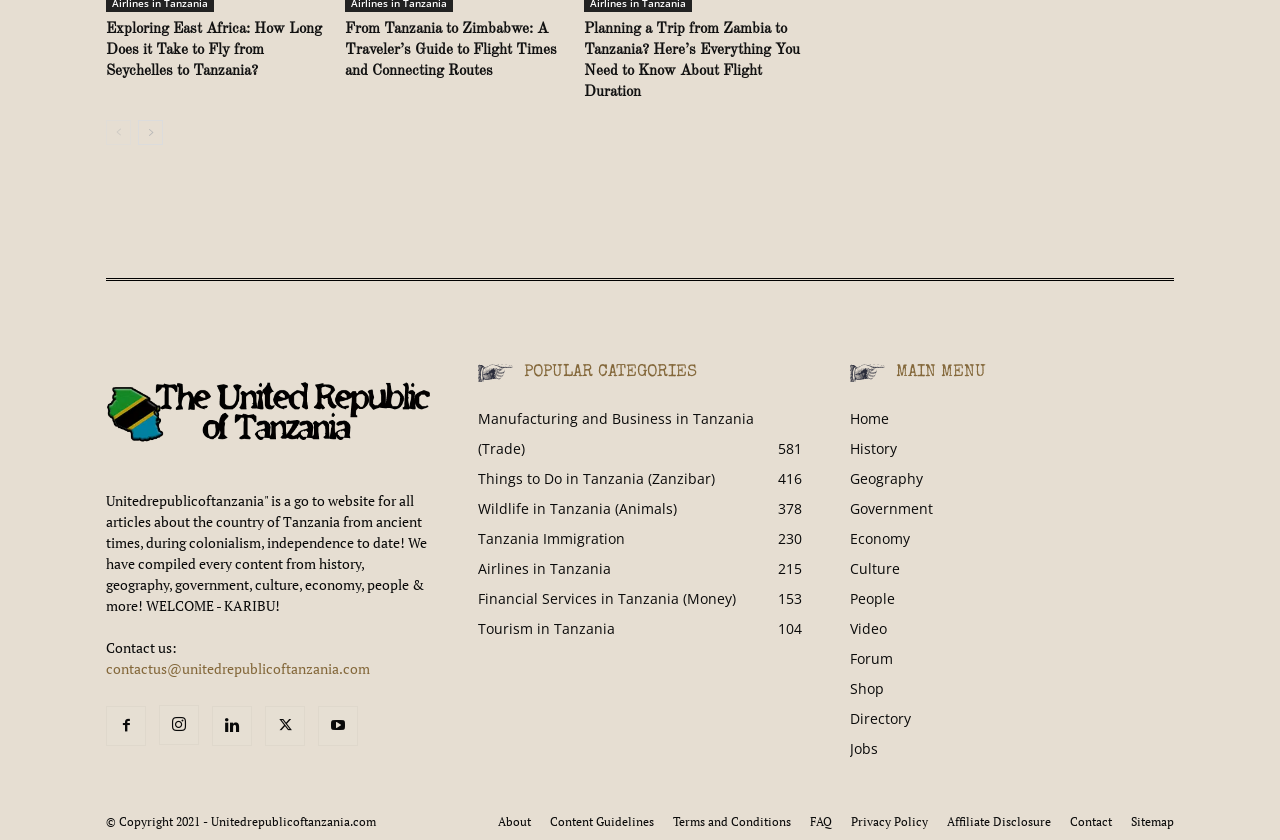Could you specify the bounding box coordinates for the clickable section to complete the following instruction: "Contact us through email"?

[0.083, 0.785, 0.289, 0.807]